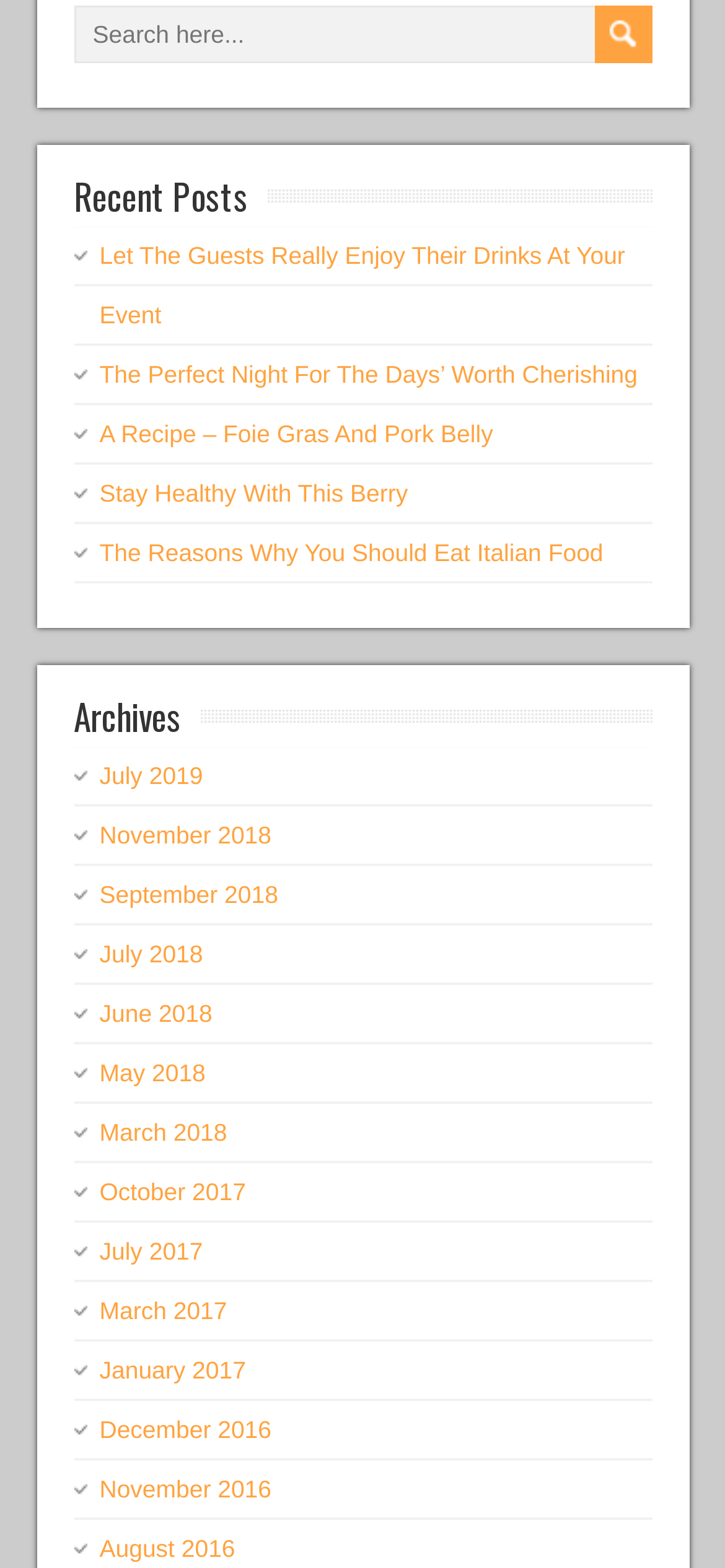How are the links organized on this webpage? Please answer the question using a single word or phrase based on the image.

By date